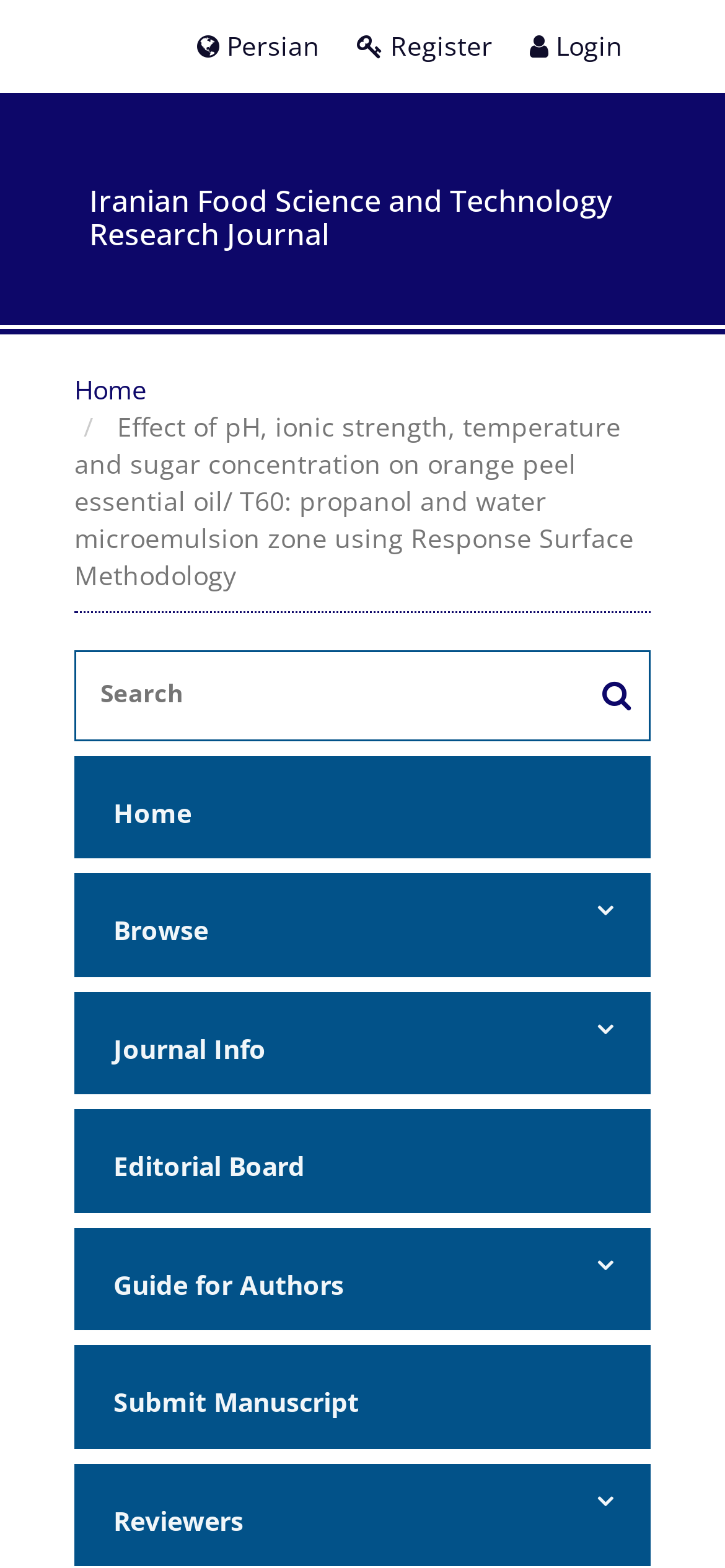Please answer the following question using a single word or phrase: 
How many checkboxes are there on the webpage?

9